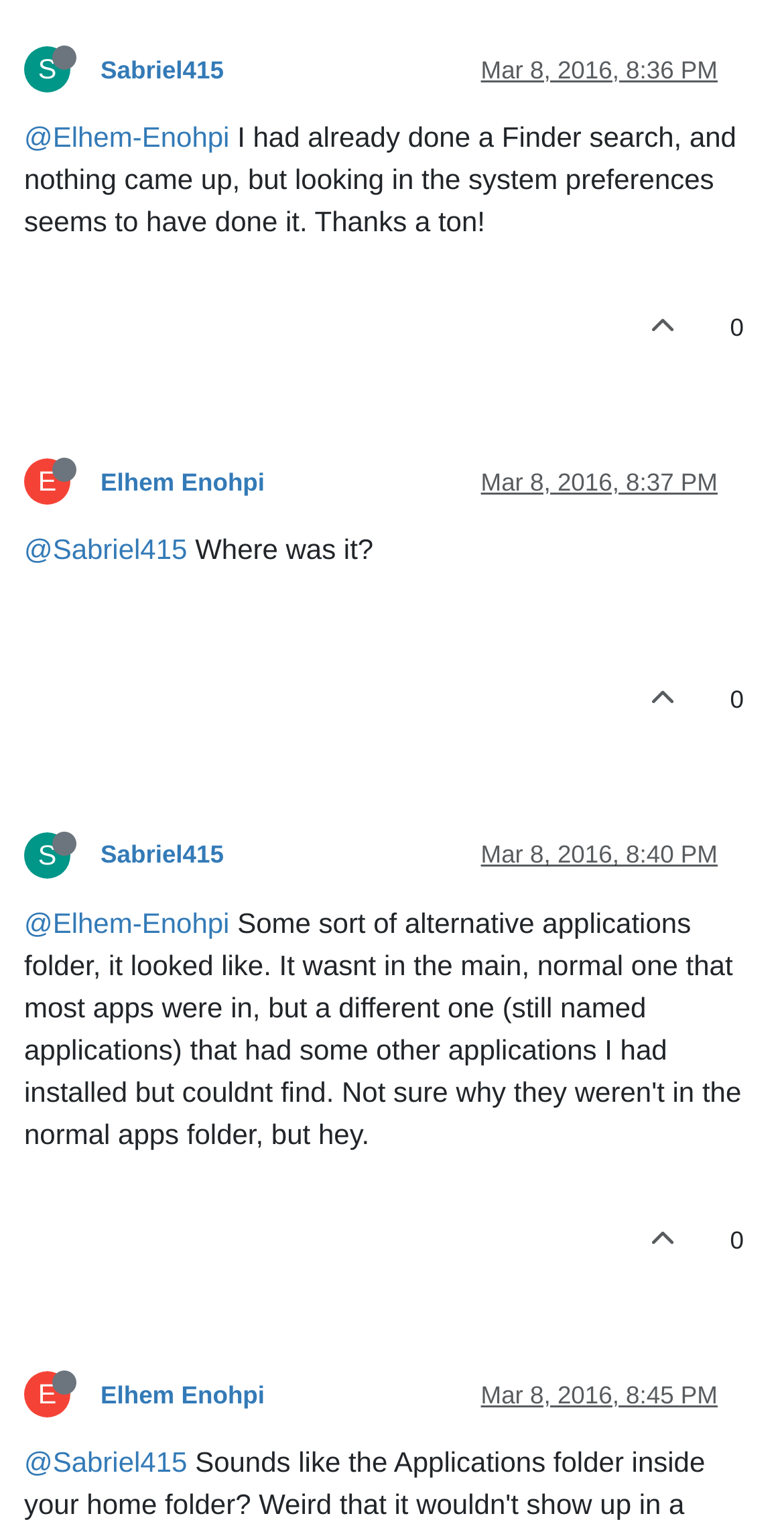Use the information in the screenshot to answer the question comprehensively: How many users are involved in this conversation?

By analyzing the webpage, I can see that there are two users involved in this conversation, Sabriel415 and Elhem Enohpi, as they are the only two users mentioned in the conversation with their respective avatars and usernames.